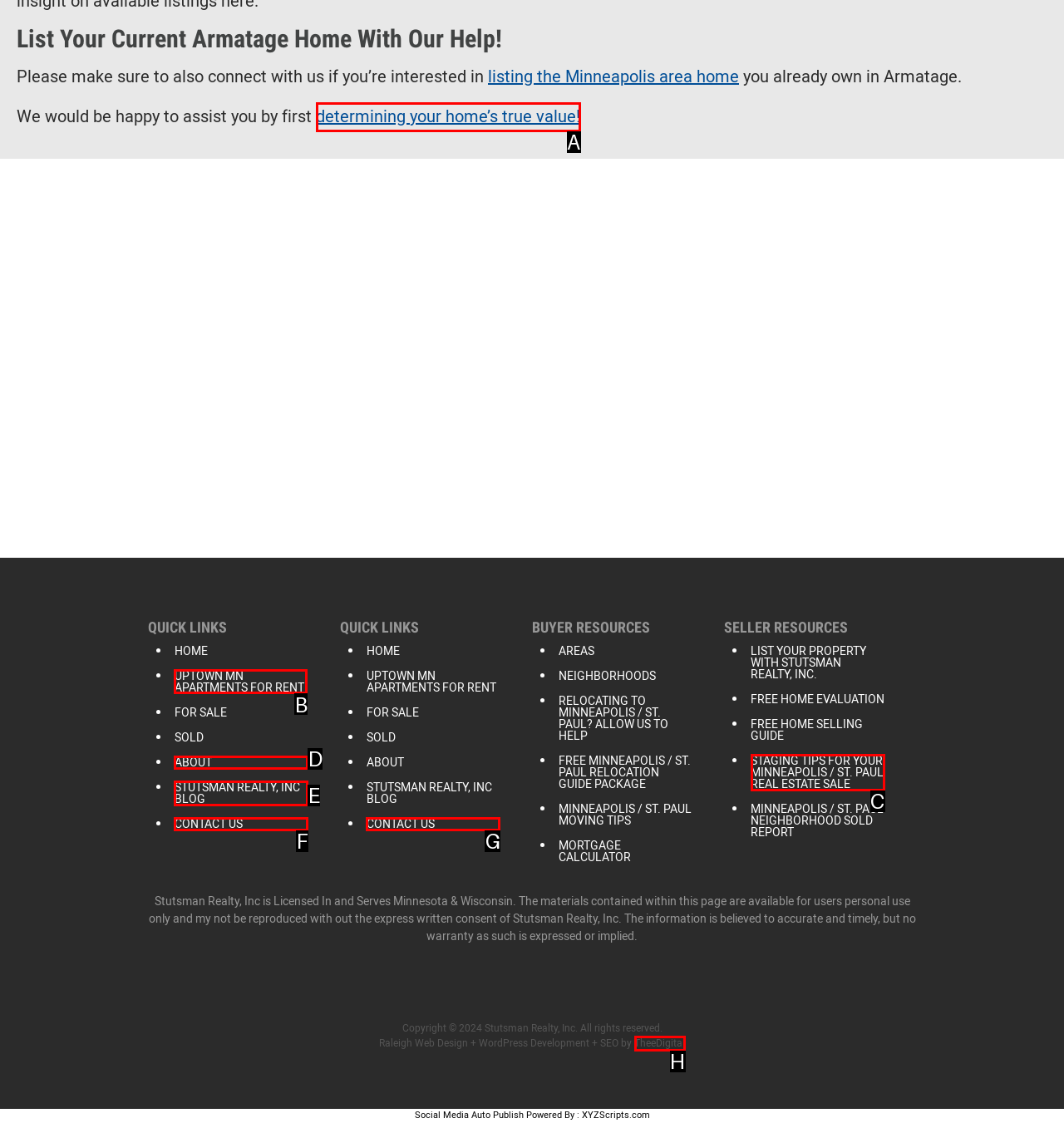To execute the task: Visit the UPTOWN MN APARTMENTS FOR RENT page, which one of the highlighted HTML elements should be clicked? Answer with the option's letter from the choices provided.

B